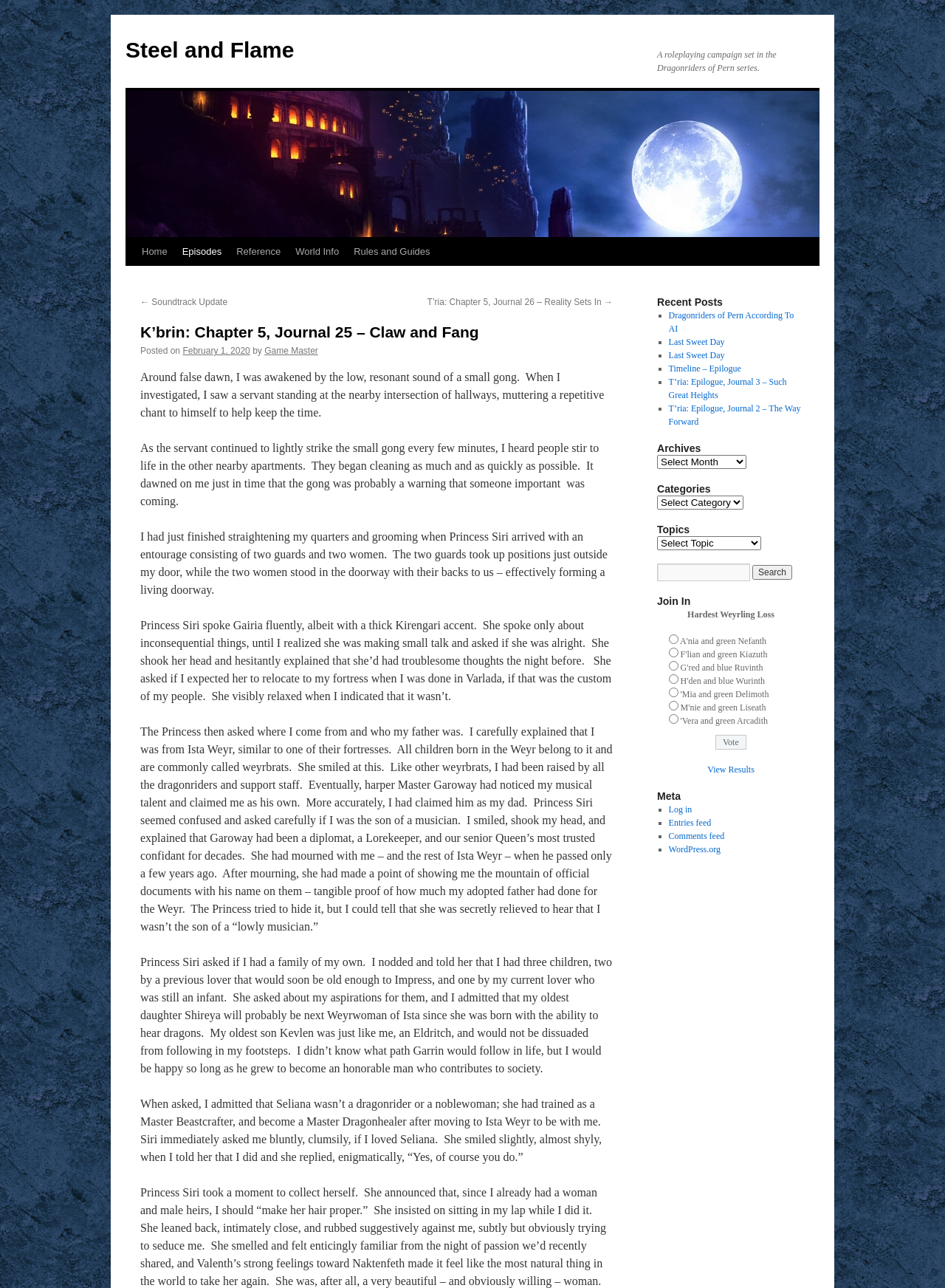Can you show the bounding box coordinates of the region to click on to complete the task described in the instruction: "Vote for your favorite Weyrling Loss"?

[0.757, 0.571, 0.79, 0.582]